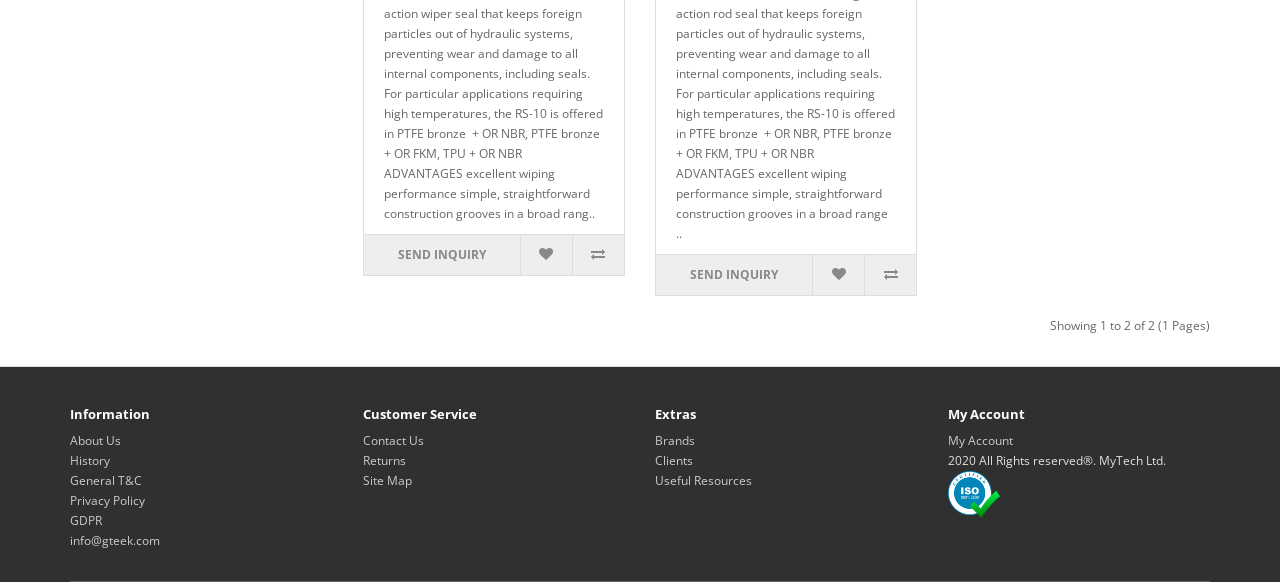What is the purpose of the 'My Account' link?
Please respond to the question with a detailed and well-explained answer.

The 'My Account' link is likely used to direct users to their personal account pages, where they can view their account information, update their settings, or perform other account-related tasks. This can be inferred from the link's text and its presence in the 'My Account' section, which suggests that it is a gateway to personalized account management.